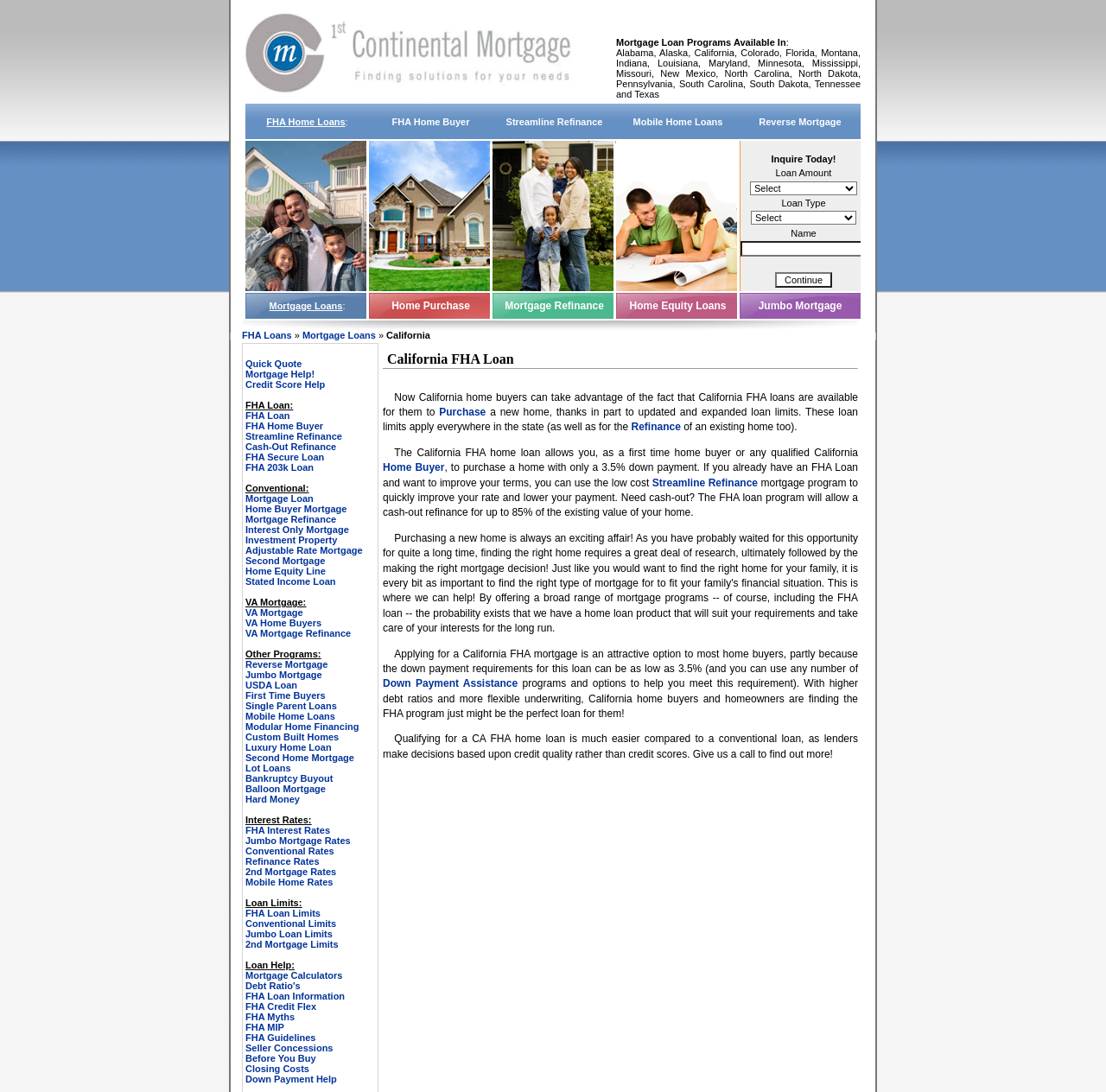Predict the bounding box coordinates of the area that should be clicked to accomplish the following instruction: "View Mortgage Loan Programs". The bounding box coordinates should consist of four float numbers between 0 and 1, i.e., [left, top, right, bottom].

[0.557, 0.0, 0.778, 0.095]